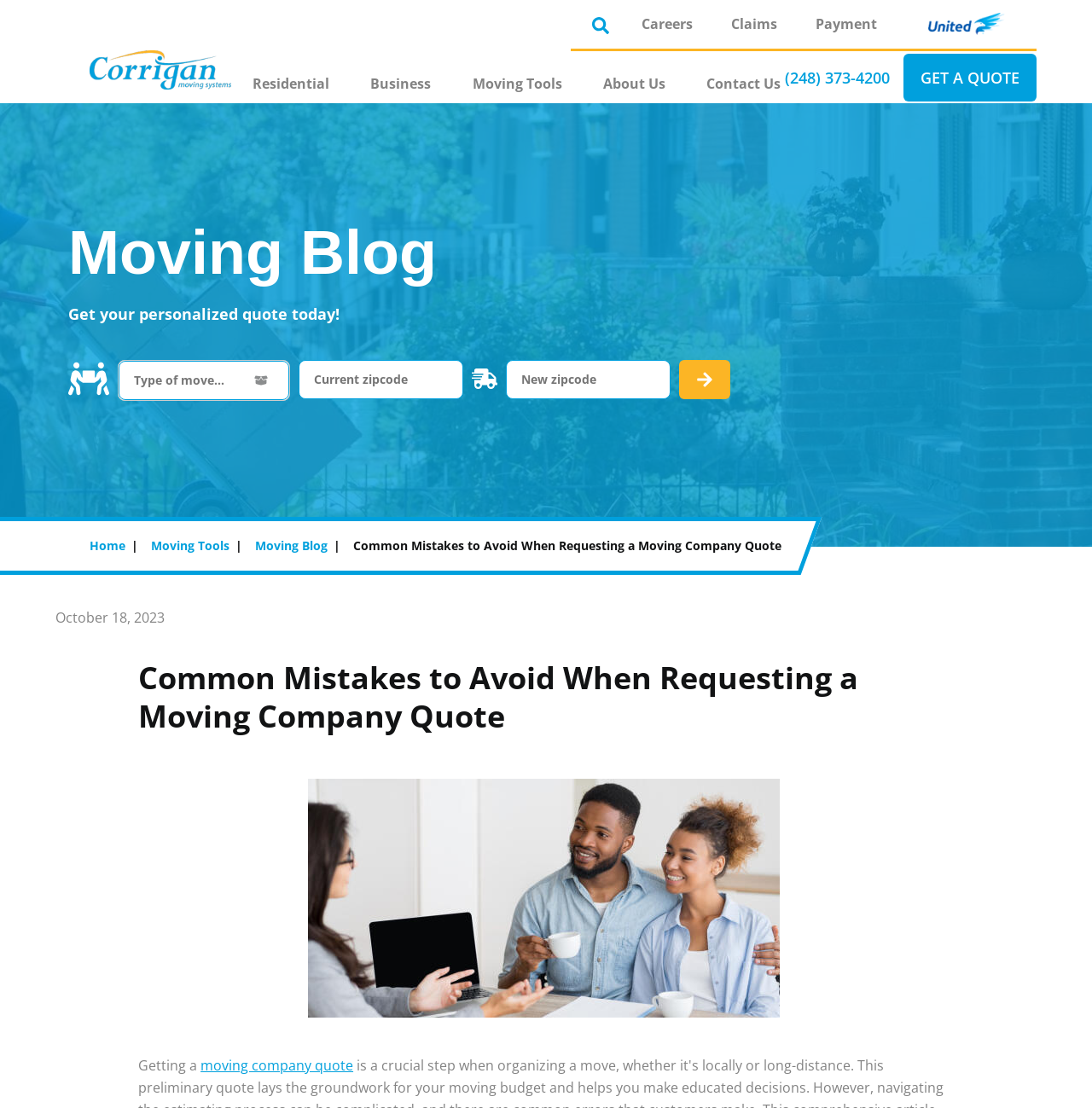Based on the description "title="Open Search"", find the bounding box of the specified UI element.

[0.542, 0.015, 0.566, 0.031]